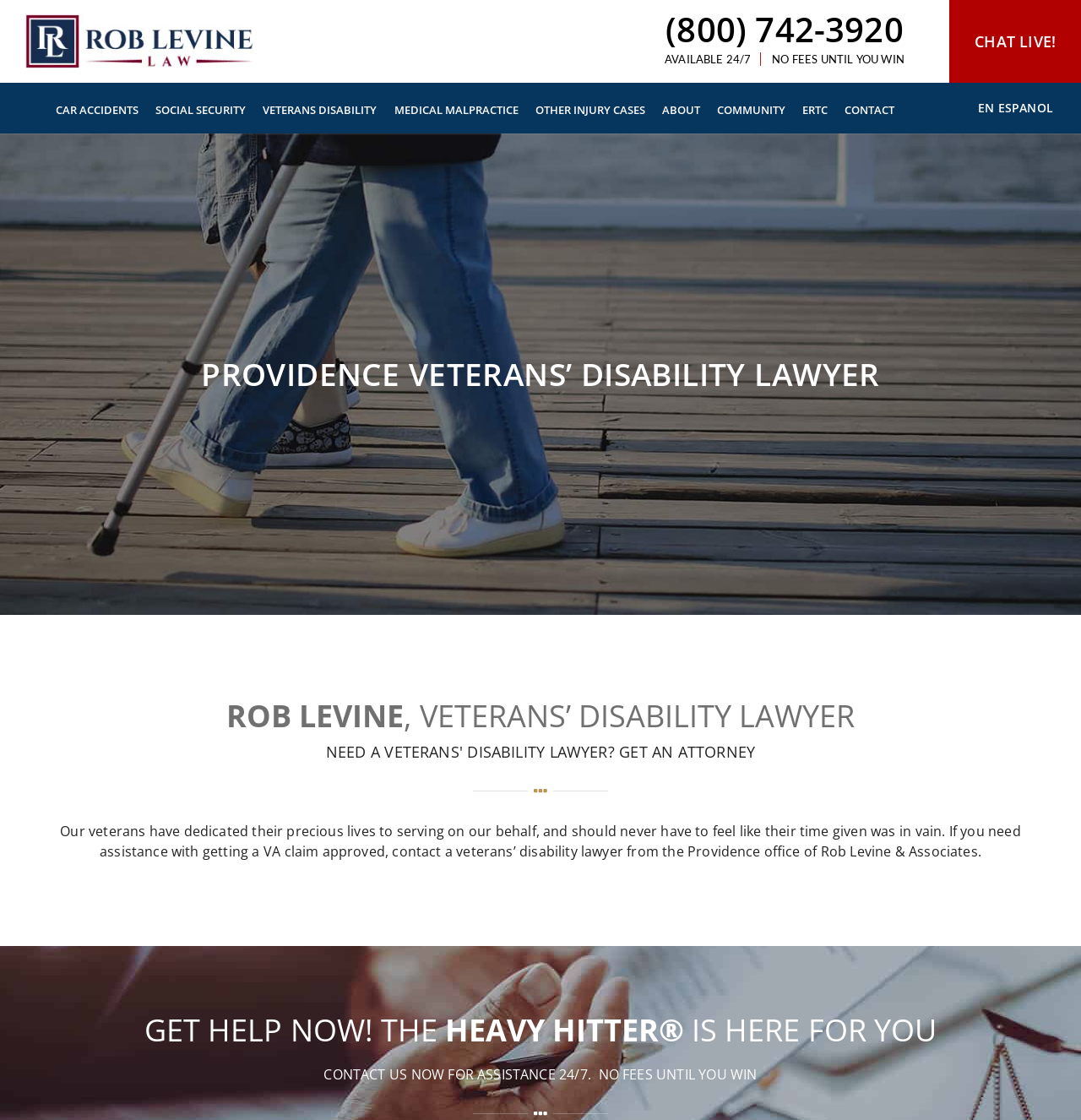What language is also supported by the law firm?
Please respond to the question with a detailed and thorough explanation.

I found this information by looking at the link 'EN ESPANOL' at the top right corner of the page, which suggests that the law firm also supports Spanish language.